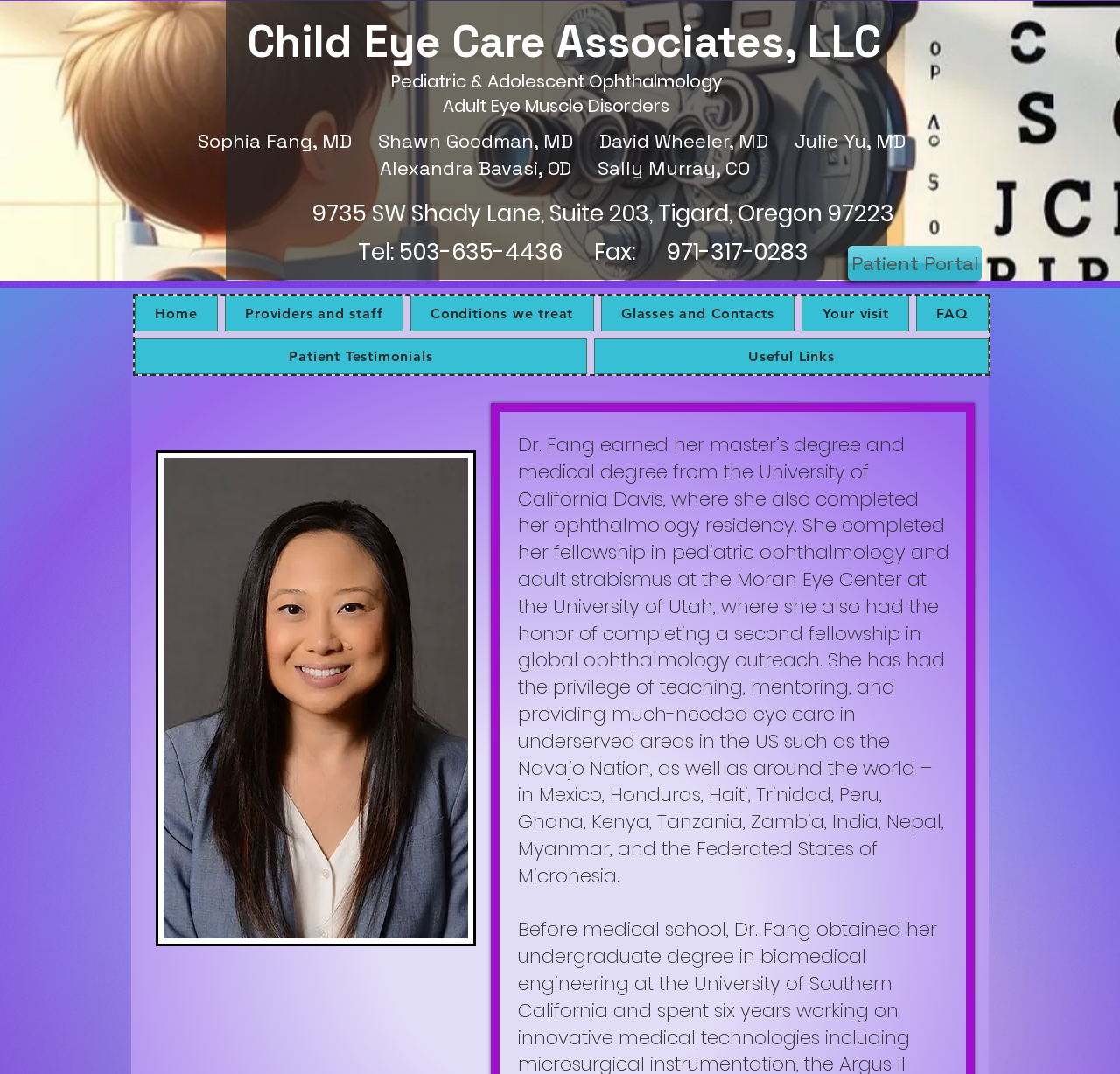Find the bounding box coordinates for the area that must be clicked to perform this action: "Go to About Us".

None